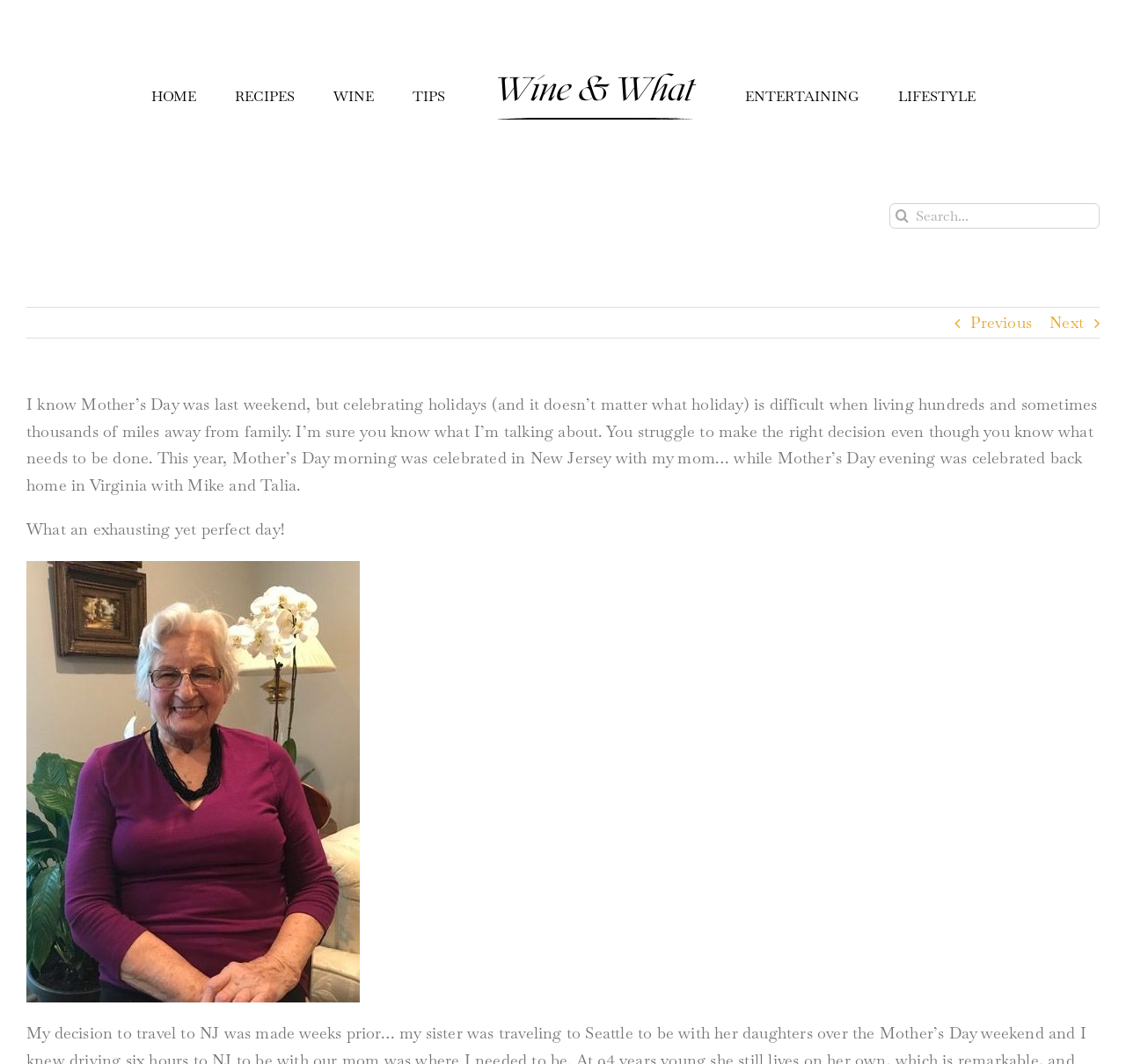What is the author's emotional tone in the article?
Answer with a single word or phrase by referring to the visual content.

Positive